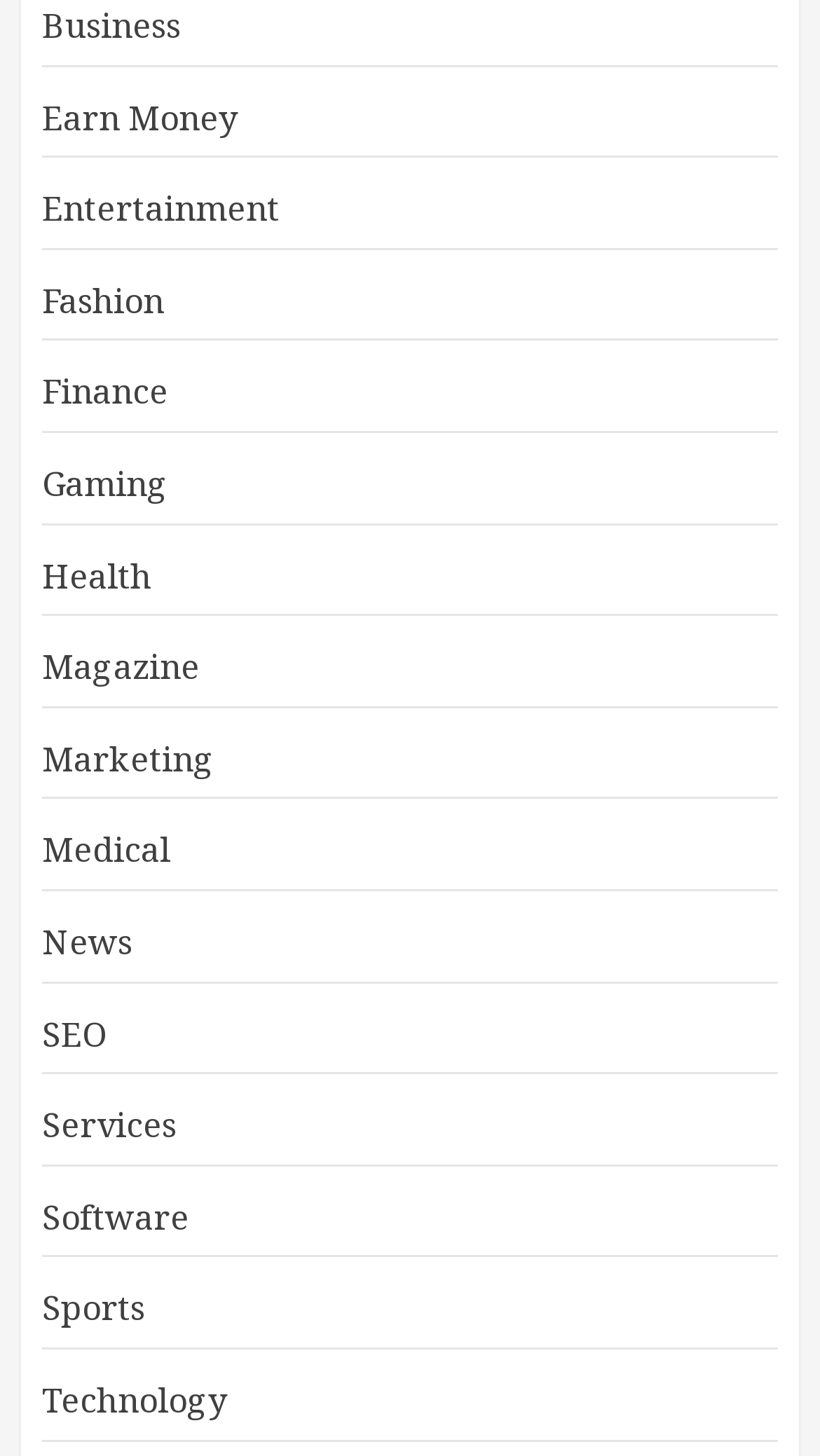Locate the bounding box coordinates of the clickable part needed for the task: "Click on Business".

[0.051, 0.001, 0.221, 0.035]